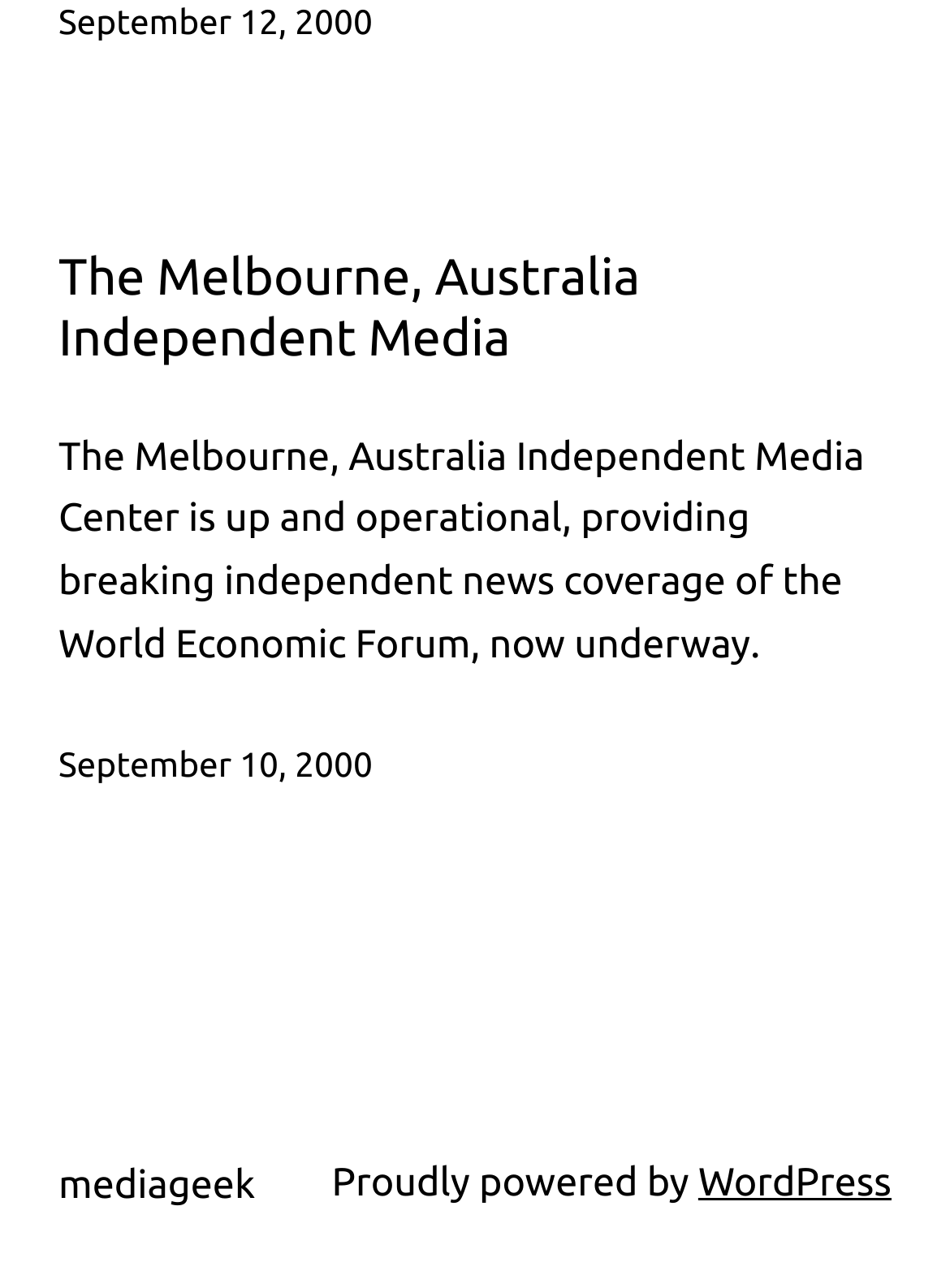Provide a one-word or short-phrase response to the question:
What is the event being covered by the Independent Media Center?

World Economic Forum